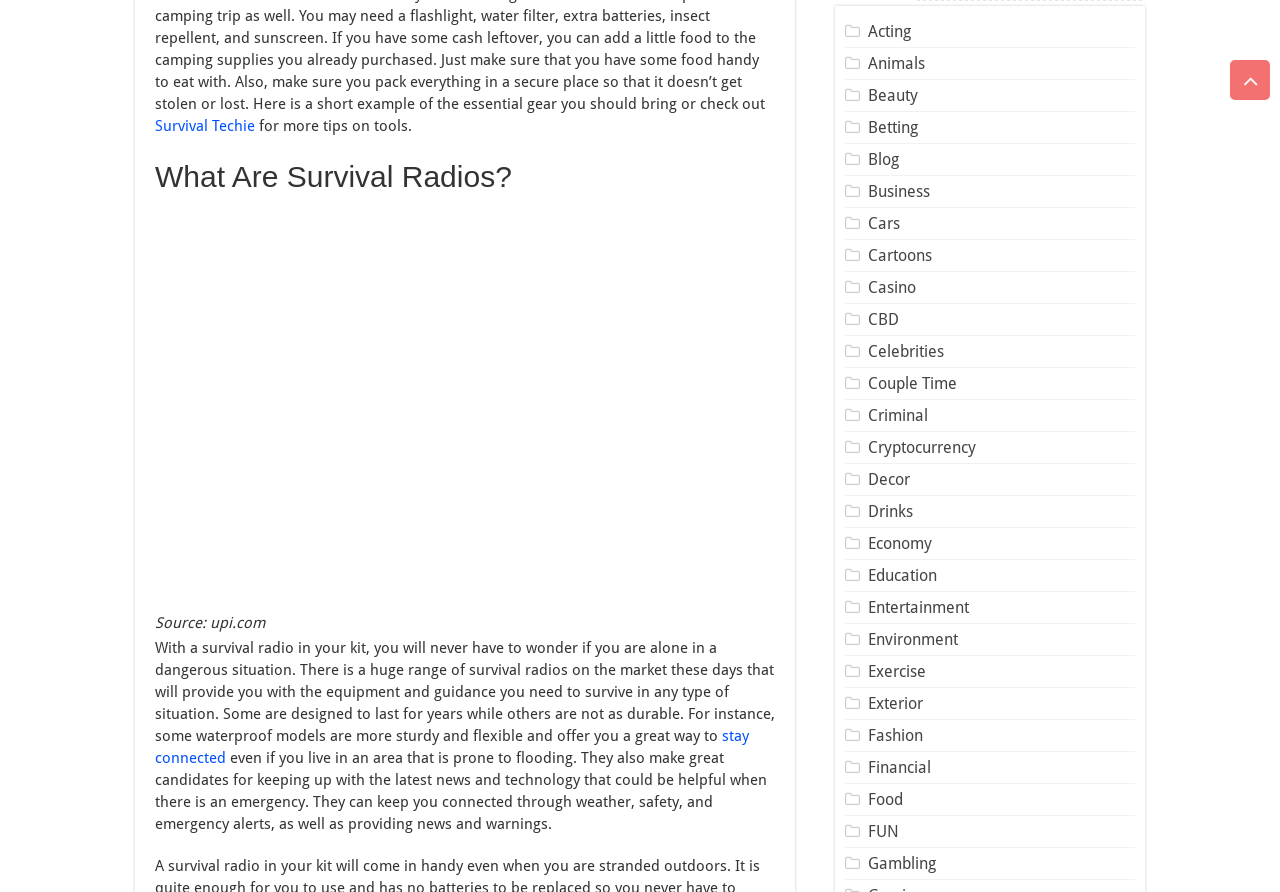Specify the bounding box coordinates of the area to click in order to follow the given instruction: "read more about 'What Are Survival Radios?'."

[0.121, 0.182, 0.605, 0.215]